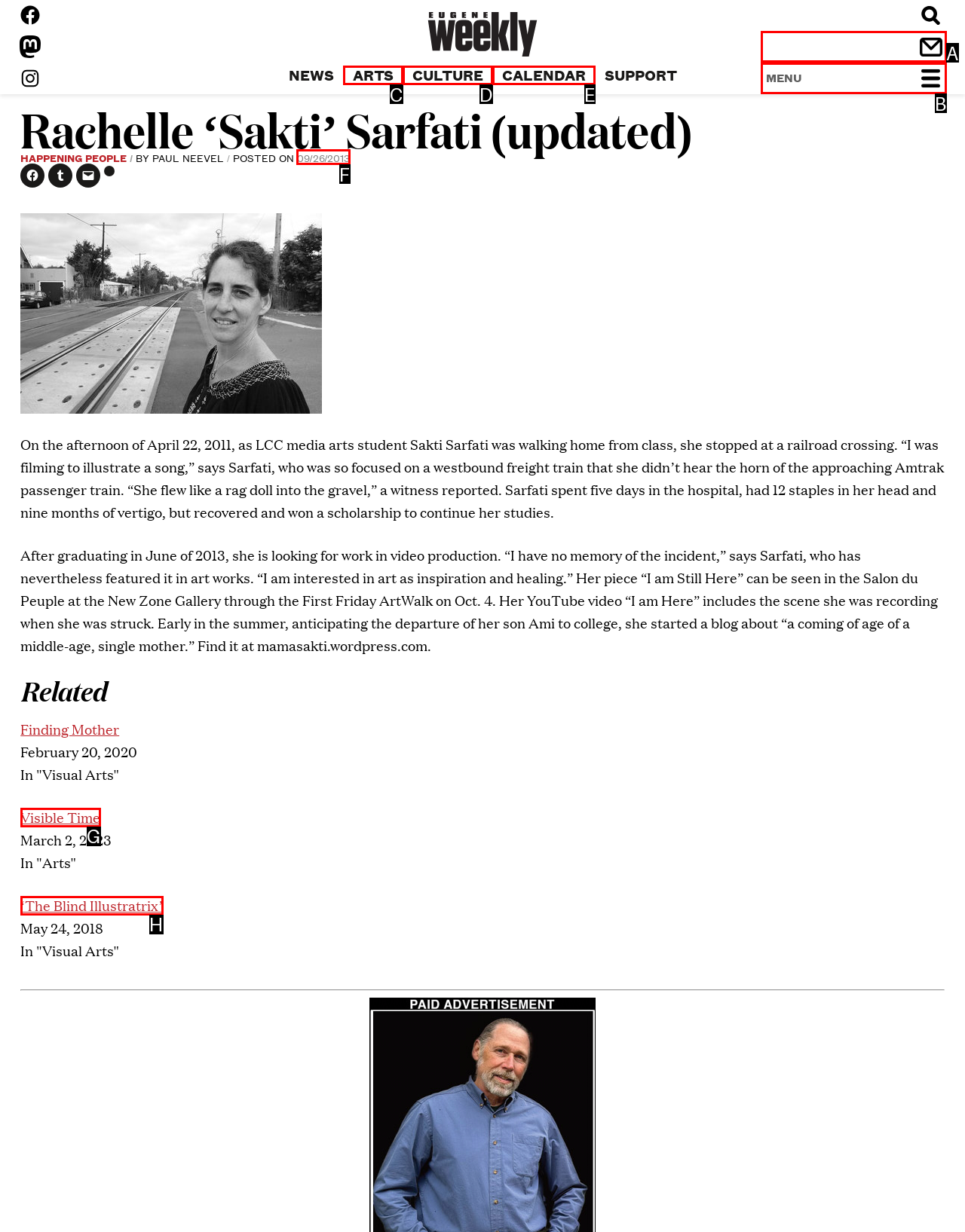Choose the HTML element that best fits the description: ‘The Blind Illustratrix’. Answer with the option's letter directly.

H